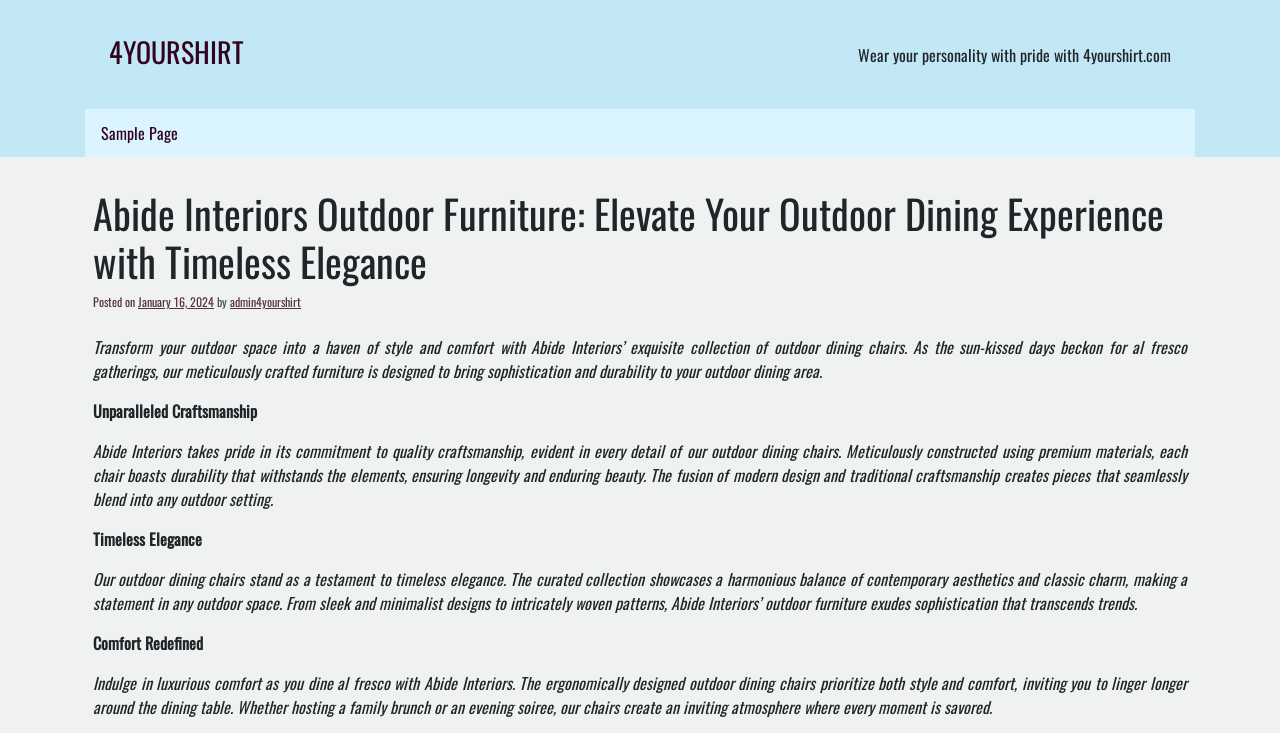What is the title or heading displayed on the webpage?

Abide Interiors Outdoor Furniture: Elevate Your Outdoor Dining Experience with Timeless Elegance